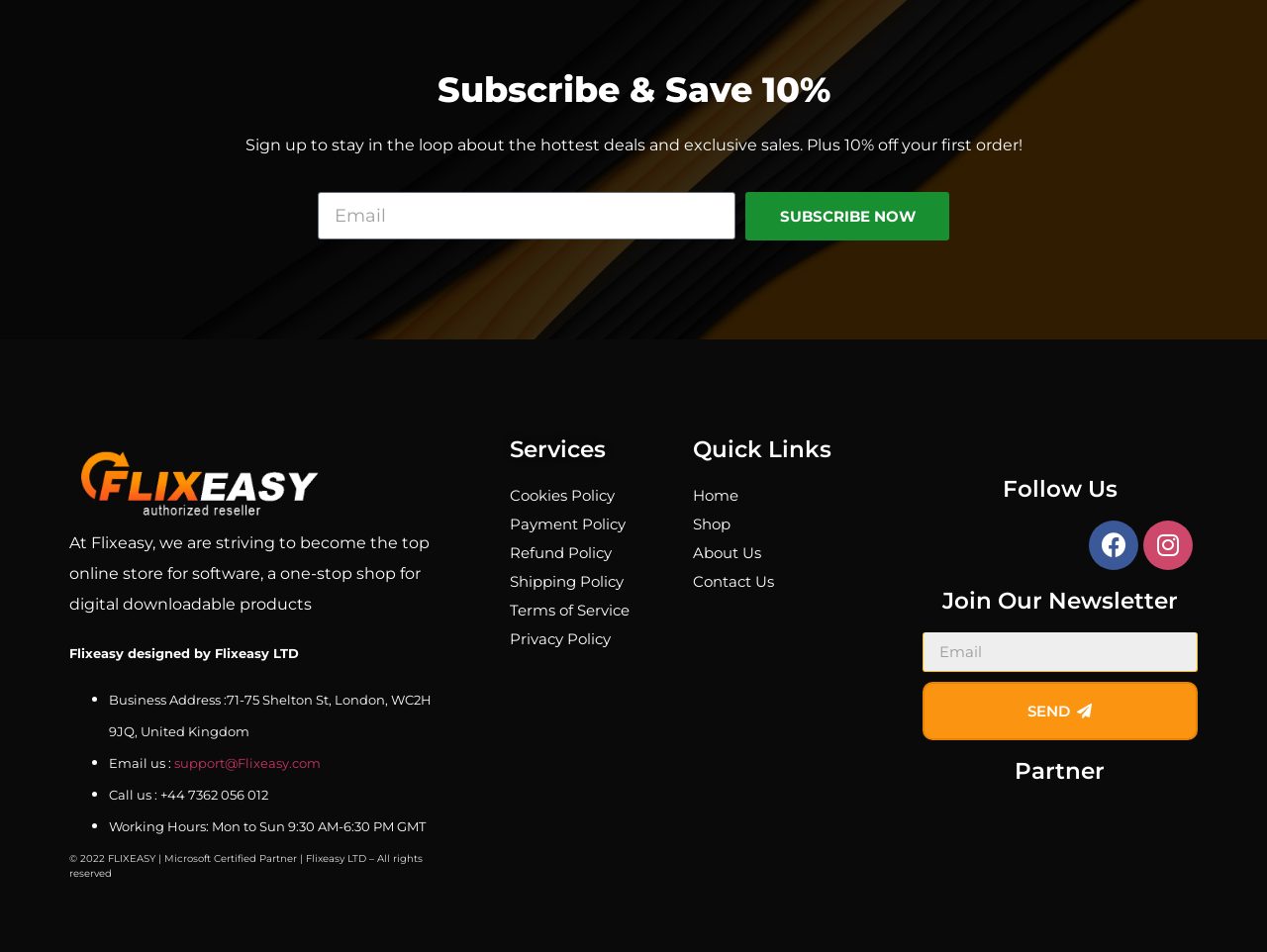Analyze the image and provide a detailed answer to the question: What social media platforms can I follow the company on?

The links 'Facebook ' and 'Instagram ' suggest that the company has a presence on these two social media platforms.